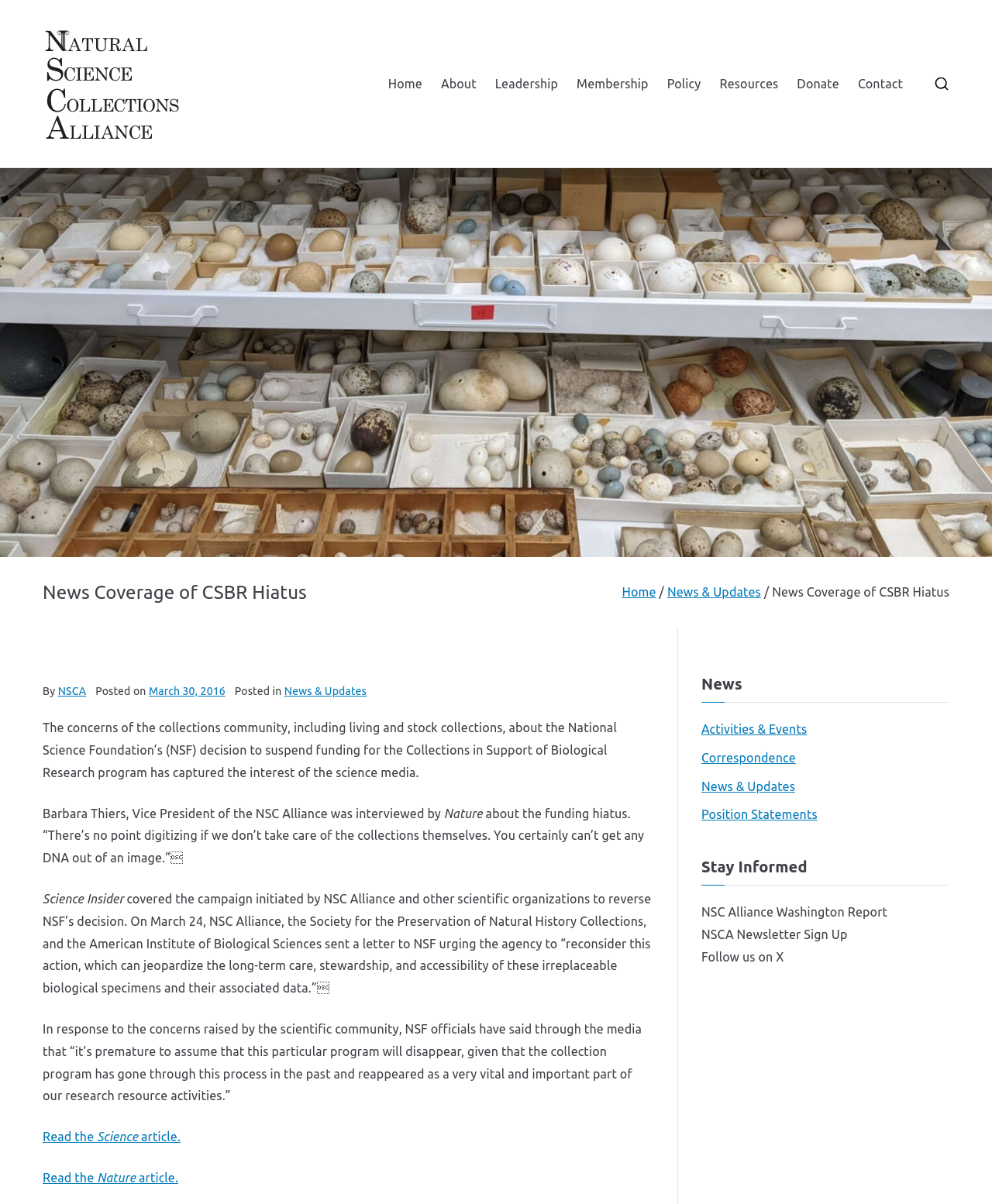Use a single word or phrase to answer the question:
What is the topic of the news article?

CSBR Hiatus